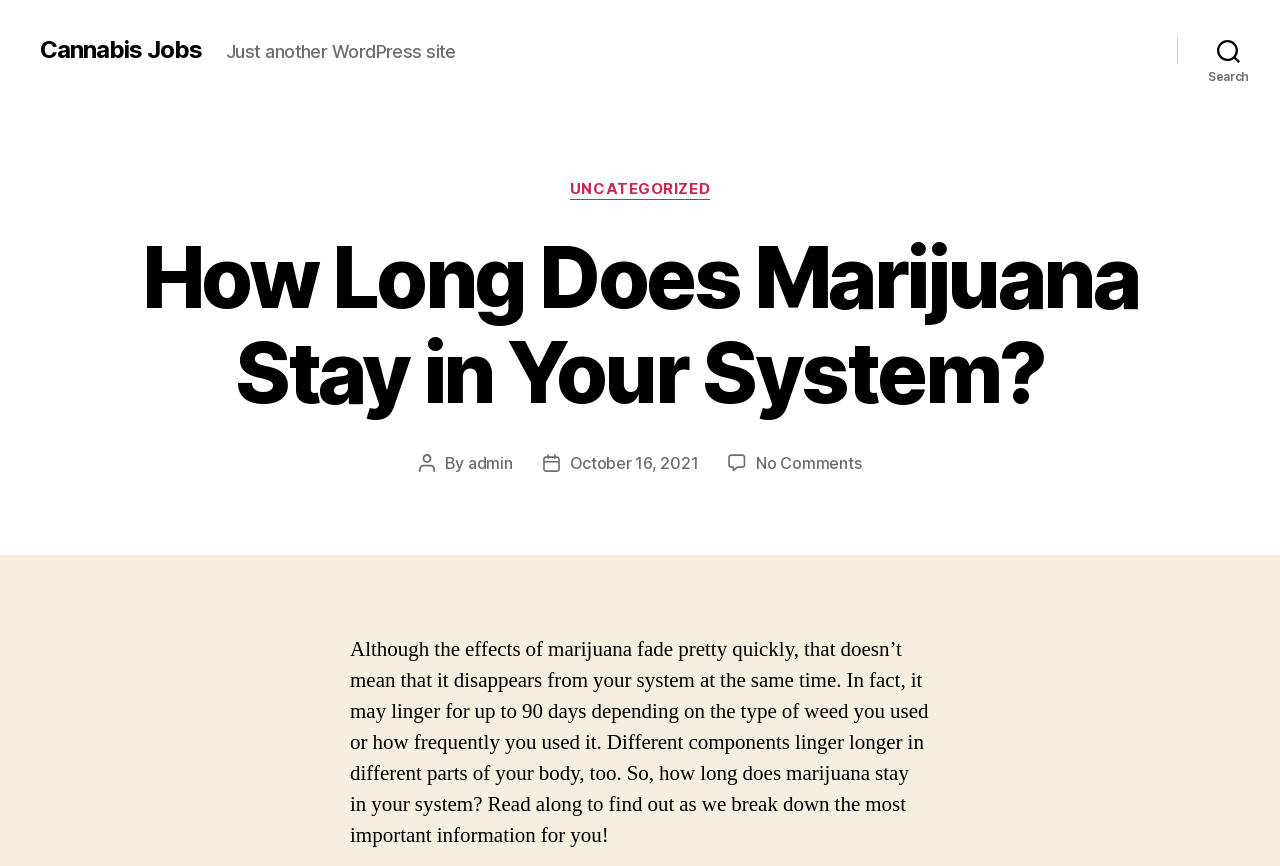Predict the bounding box coordinates for the UI element described as: "October 16, 2021". The coordinates should be four float numbers between 0 and 1, presented as [left, top, right, bottom].

[0.445, 0.523, 0.546, 0.546]